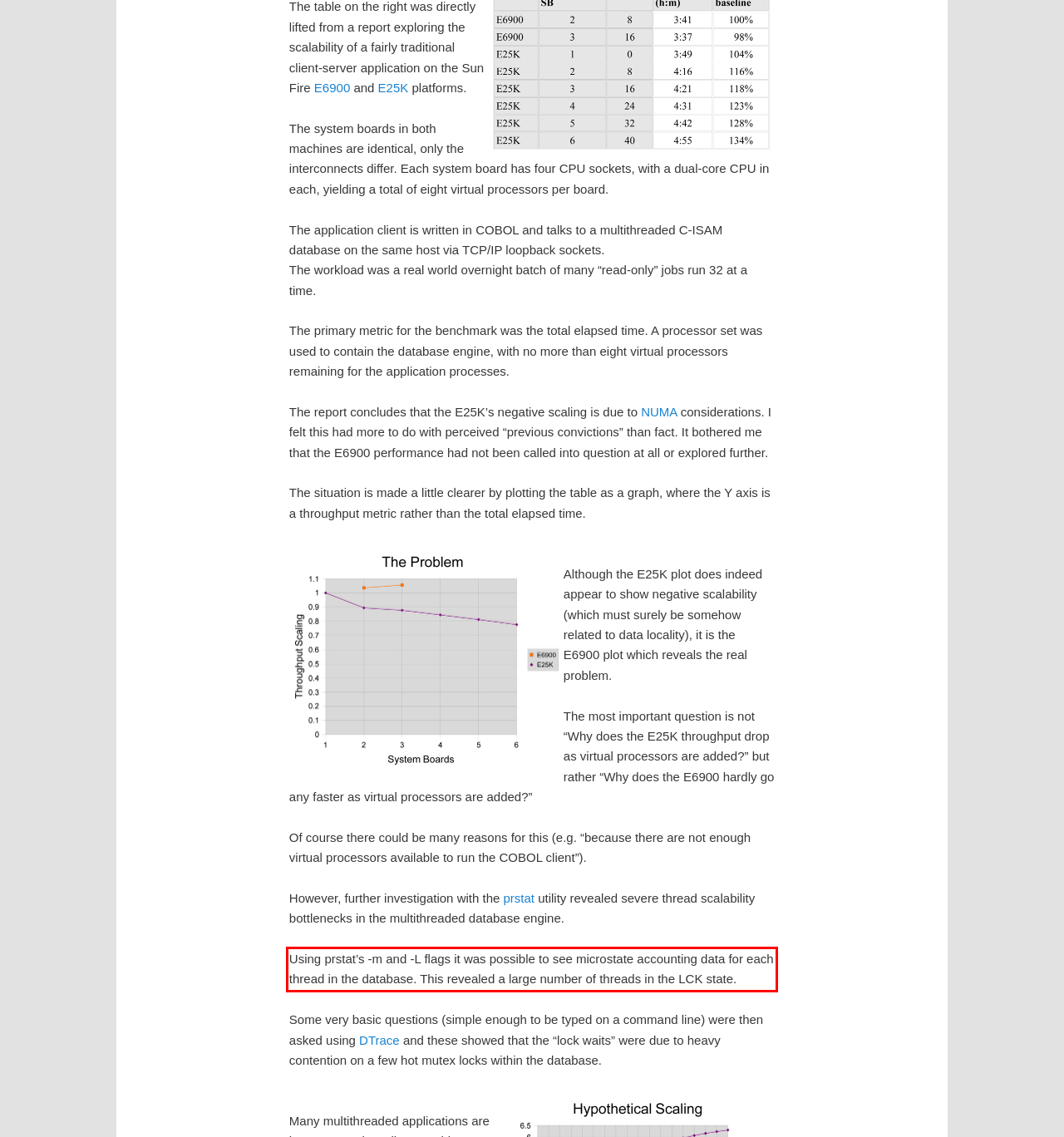Look at the webpage screenshot and recognize the text inside the red bounding box.

Using prstat’s -m and -L flags it was possible to see microstate accounting data for each thread in the database. This revealed a large number of threads in the LCK state.